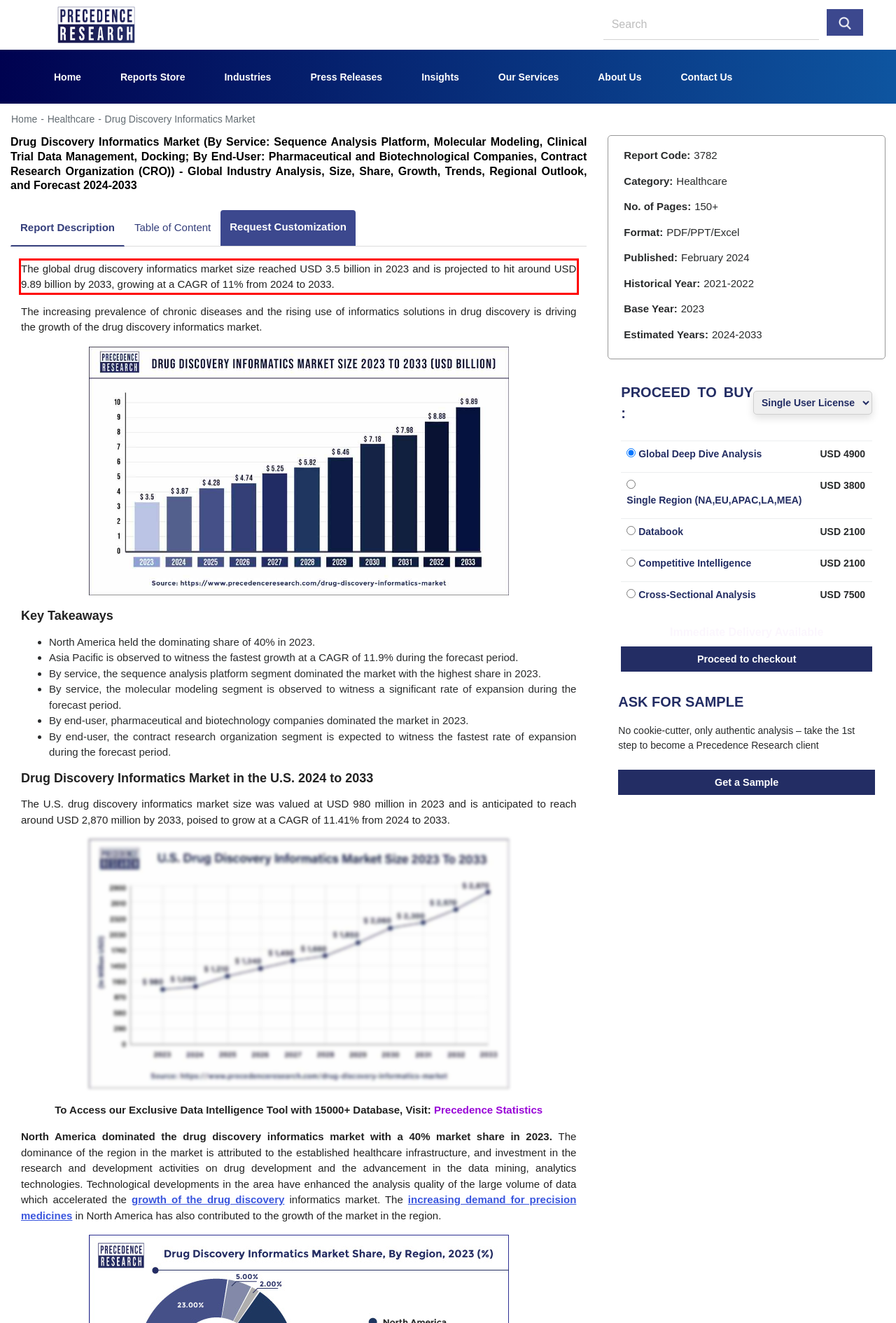You have a screenshot of a webpage with a UI element highlighted by a red bounding box. Use OCR to obtain the text within this highlighted area.

The global drug discovery informatics market size reached USD 3.5 billion in 2023 and is projected to hit around USD 9.89 billion by 2033, growing at a CAGR of 11% from 2024 to 2033.